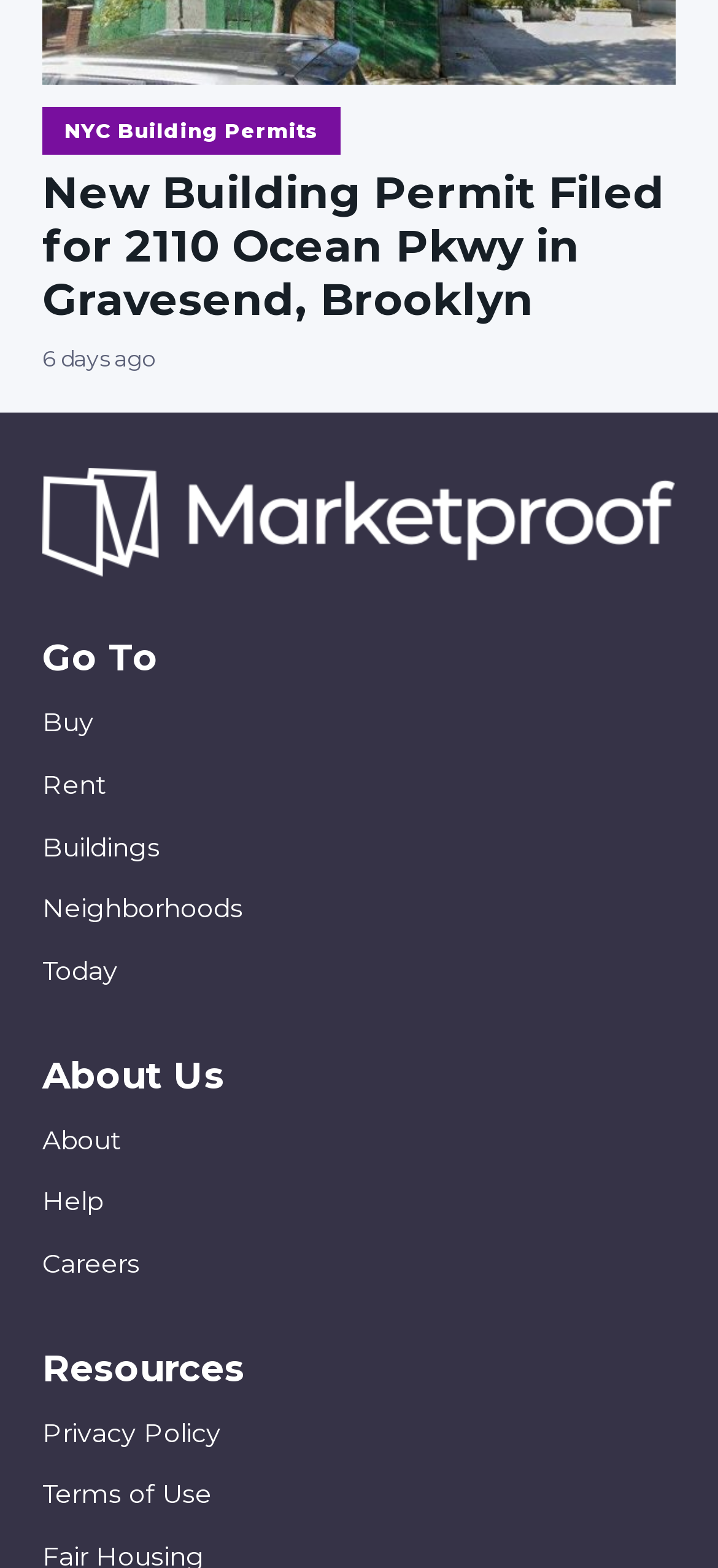Please find the bounding box coordinates of the clickable region needed to complete the following instruction: "Learn about the website". The bounding box coordinates must consist of four float numbers between 0 and 1, i.e., [left, top, right, bottom].

[0.059, 0.716, 0.169, 0.737]